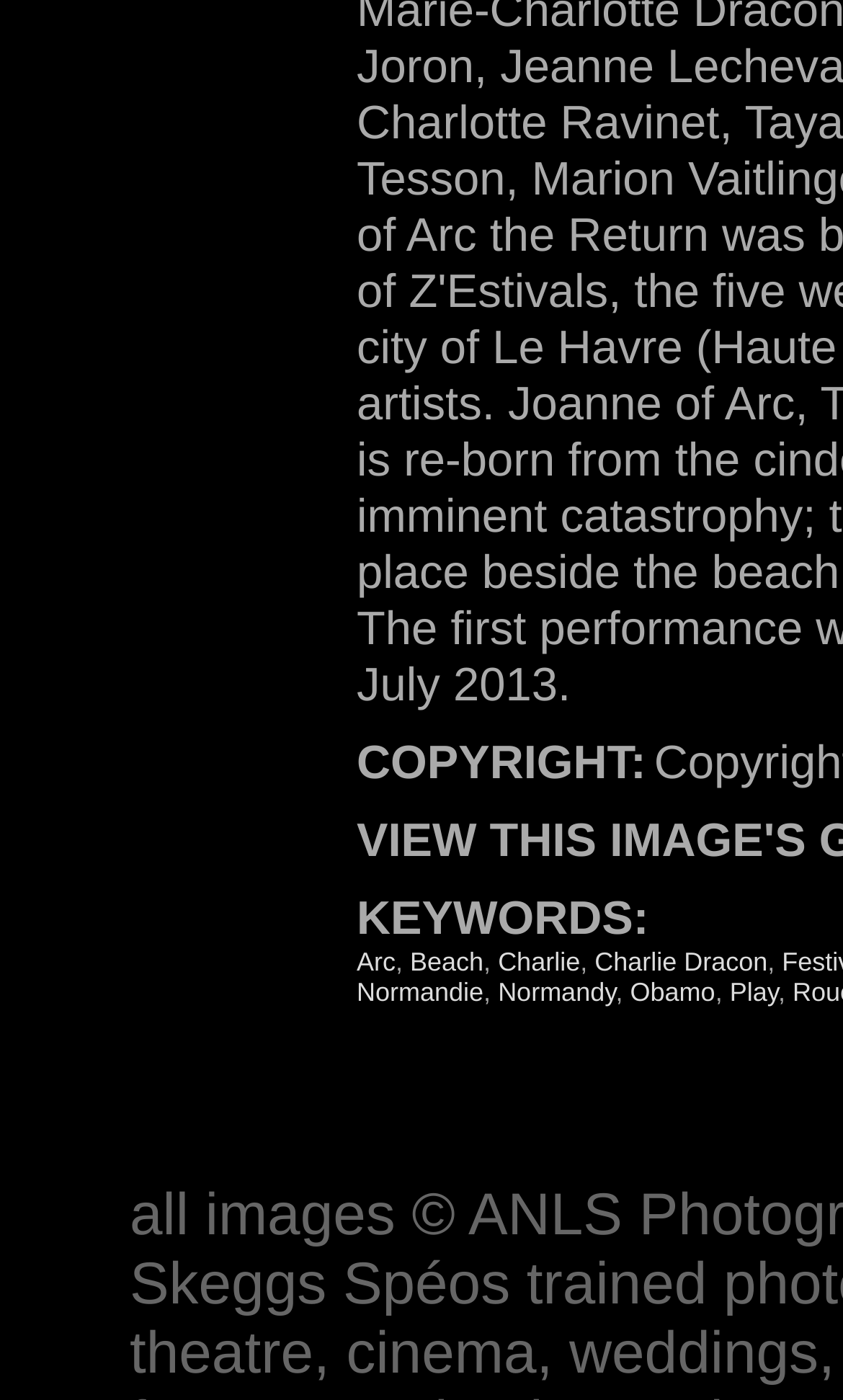Predict the bounding box of the UI element that fits this description: "Charlie Dracon".

[0.705, 0.677, 0.911, 0.698]